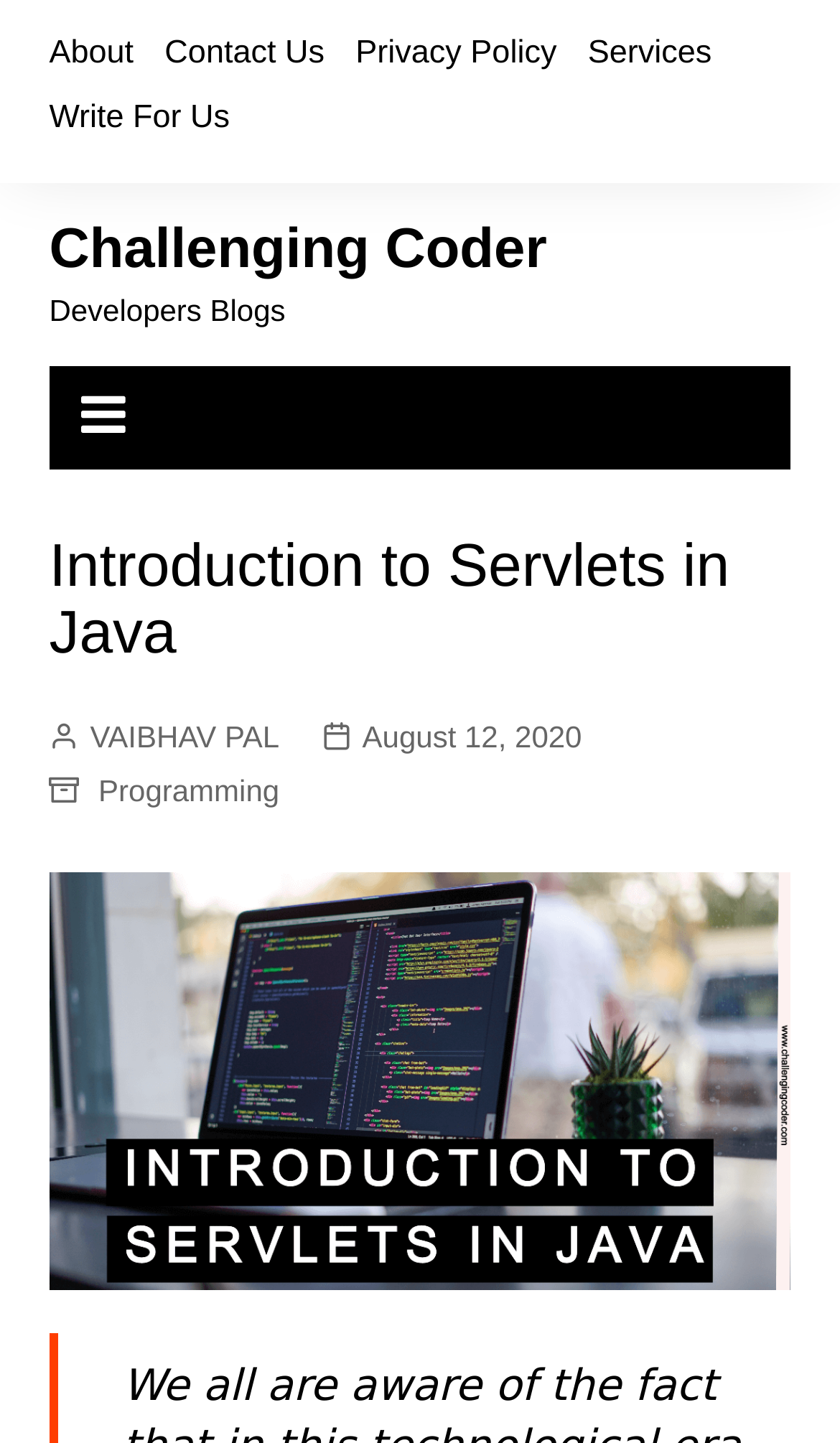Determine the bounding box coordinates for the region that must be clicked to execute the following instruction: "Explore Programming category".

[0.117, 0.532, 0.333, 0.565]